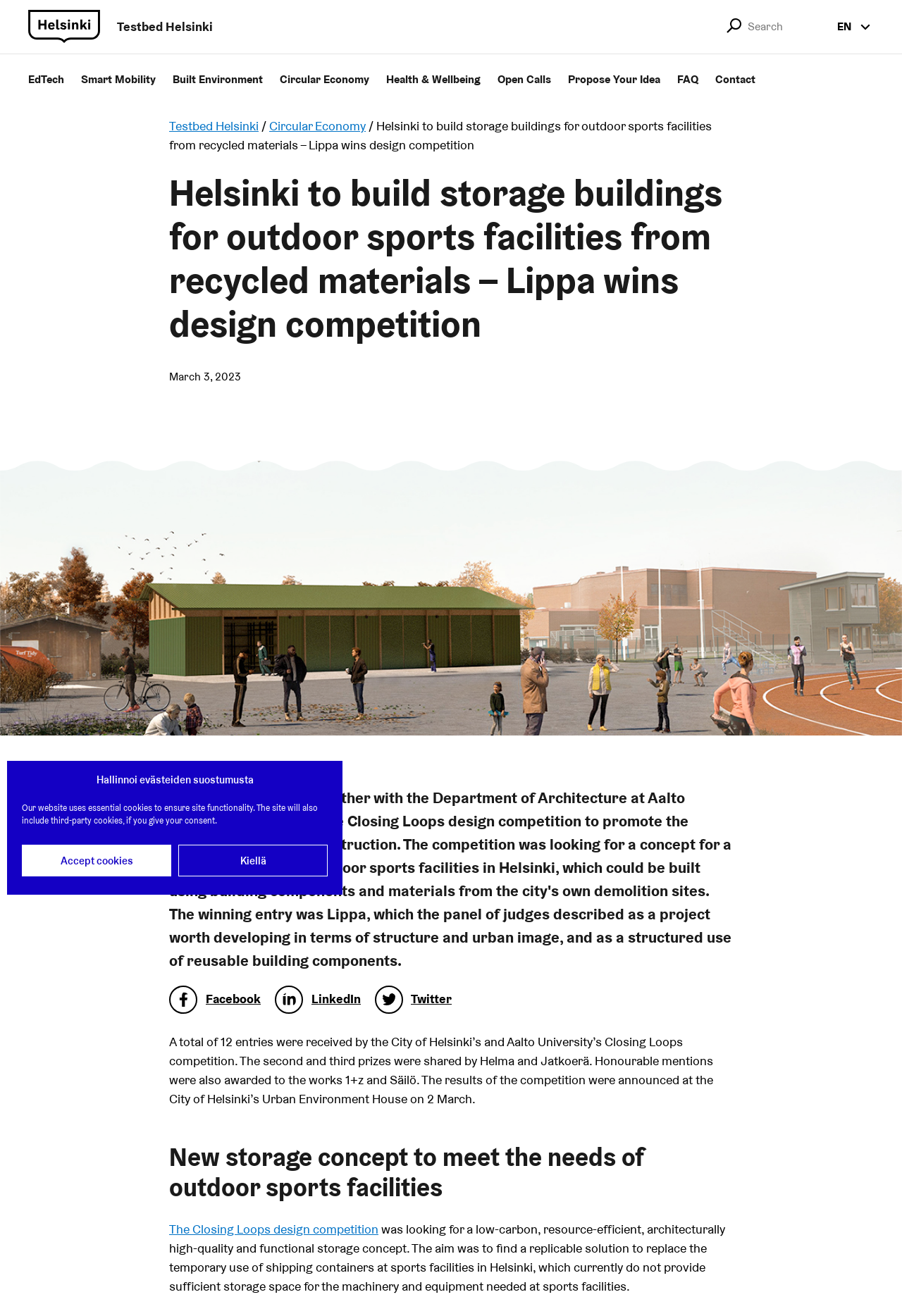Using the provided description: "FAQ", find the bounding box coordinates of the corresponding UI element. The output should be four float numbers between 0 and 1, in the format [left, top, right, bottom].

[0.751, 0.046, 0.774, 0.075]